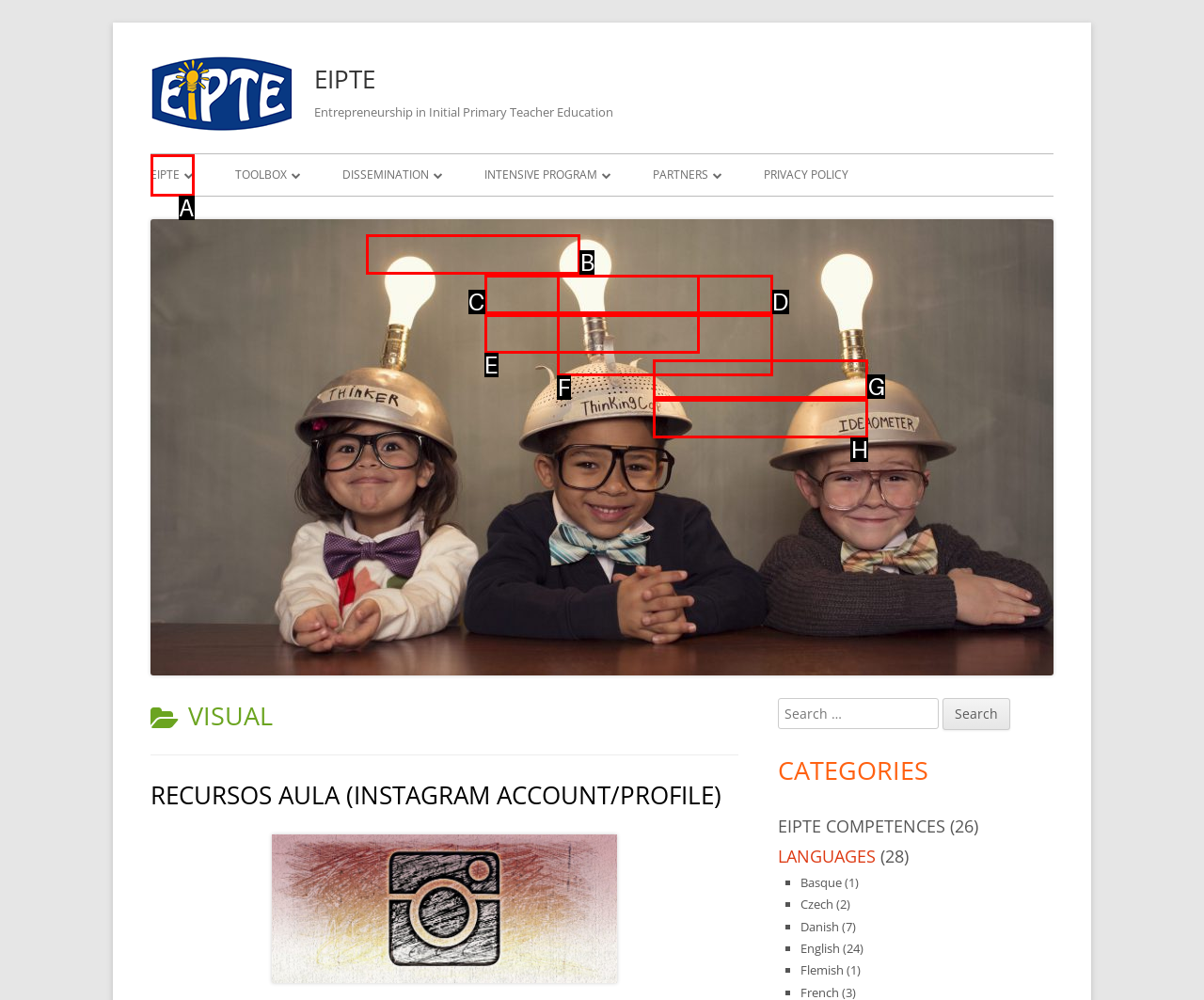Point out the option that needs to be clicked to fulfill the following instruction: View the 'FRAMEWORK' page
Answer with the letter of the appropriate choice from the listed options.

B